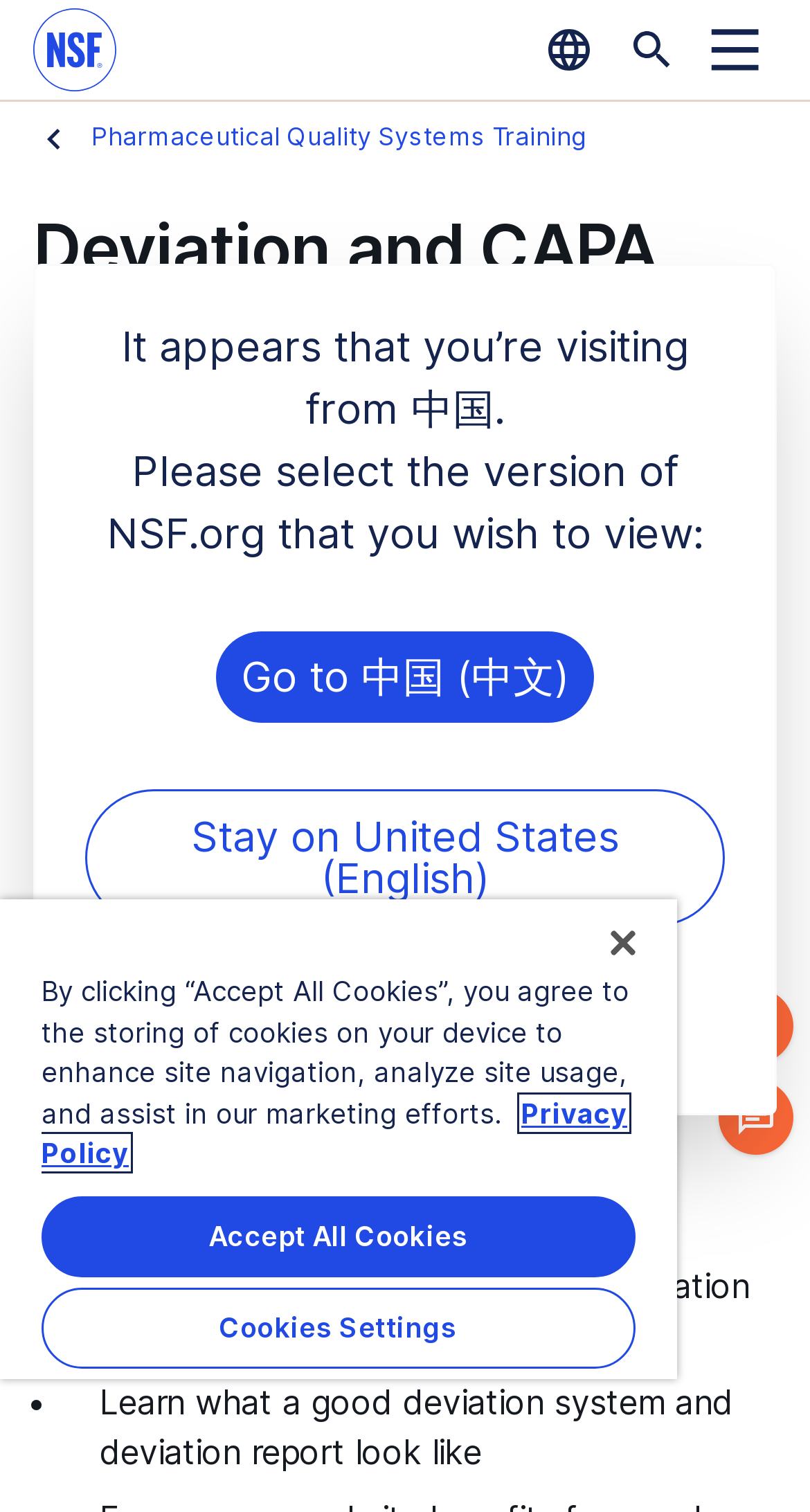Respond to the question below with a single word or phrase: How many buttons are in the privacy alert dialog?

4